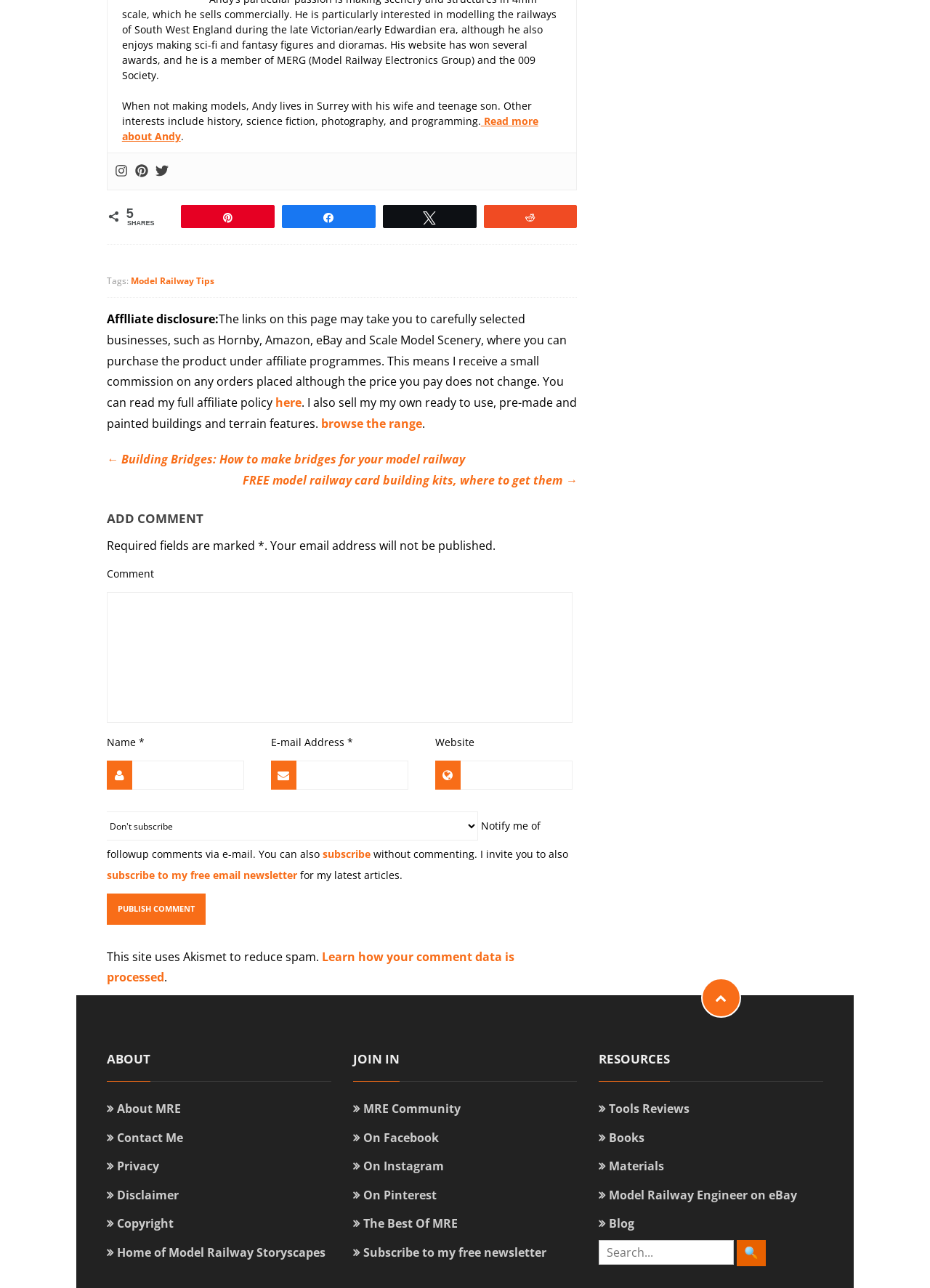Please locate the bounding box coordinates of the element that should be clicked to complete the given instruction: "Leave a comment".

[0.115, 0.44, 0.165, 0.451]